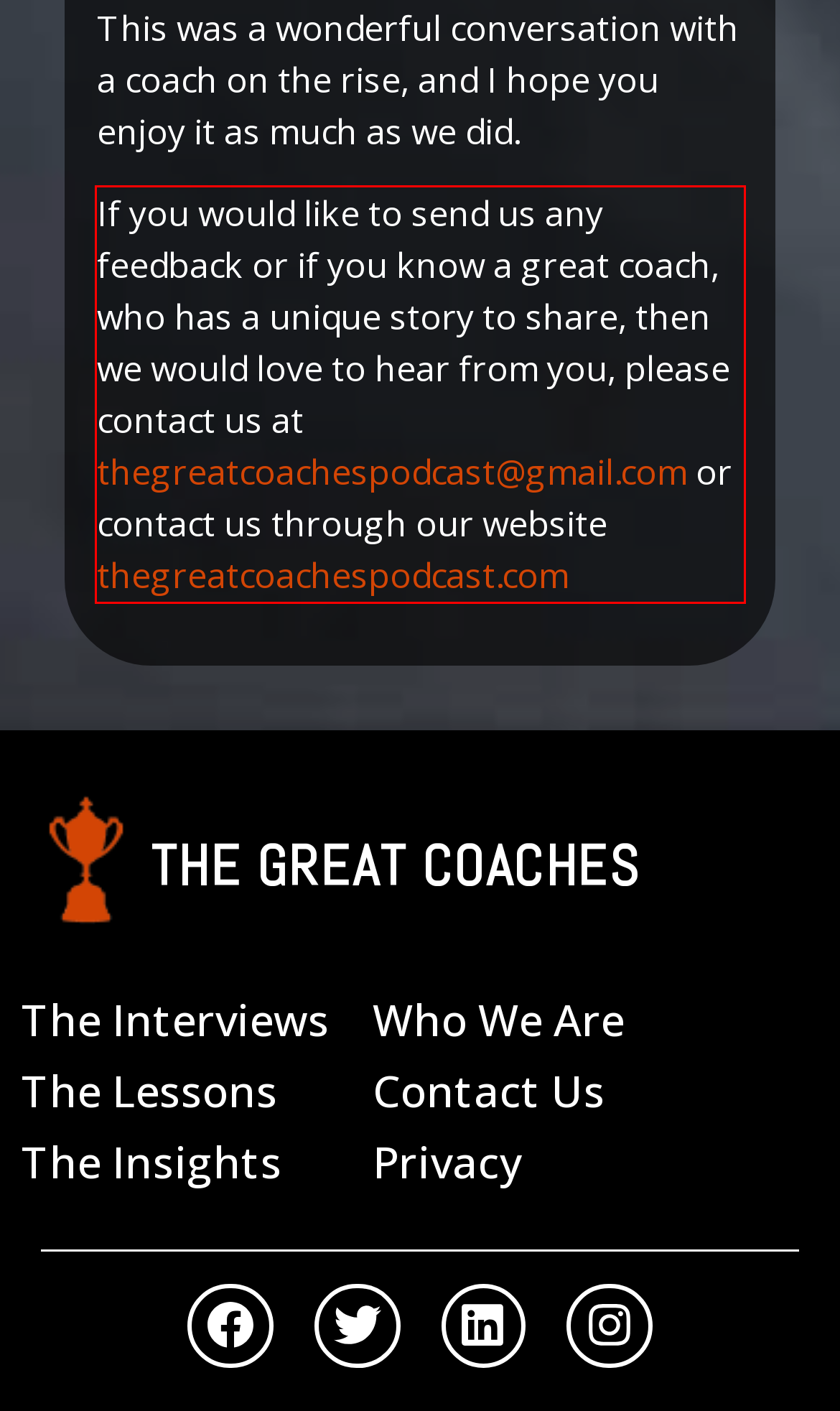Please examine the screenshot of the webpage and read the text present within the red rectangle bounding box.

If you would like to send us any feedback or if you know a great coach, who has a unique story to share, then we would love to hear from you, please contact us at thegreatcoachespodcast@gmail.com or contact us through our website thegreatcoachespodcast.com